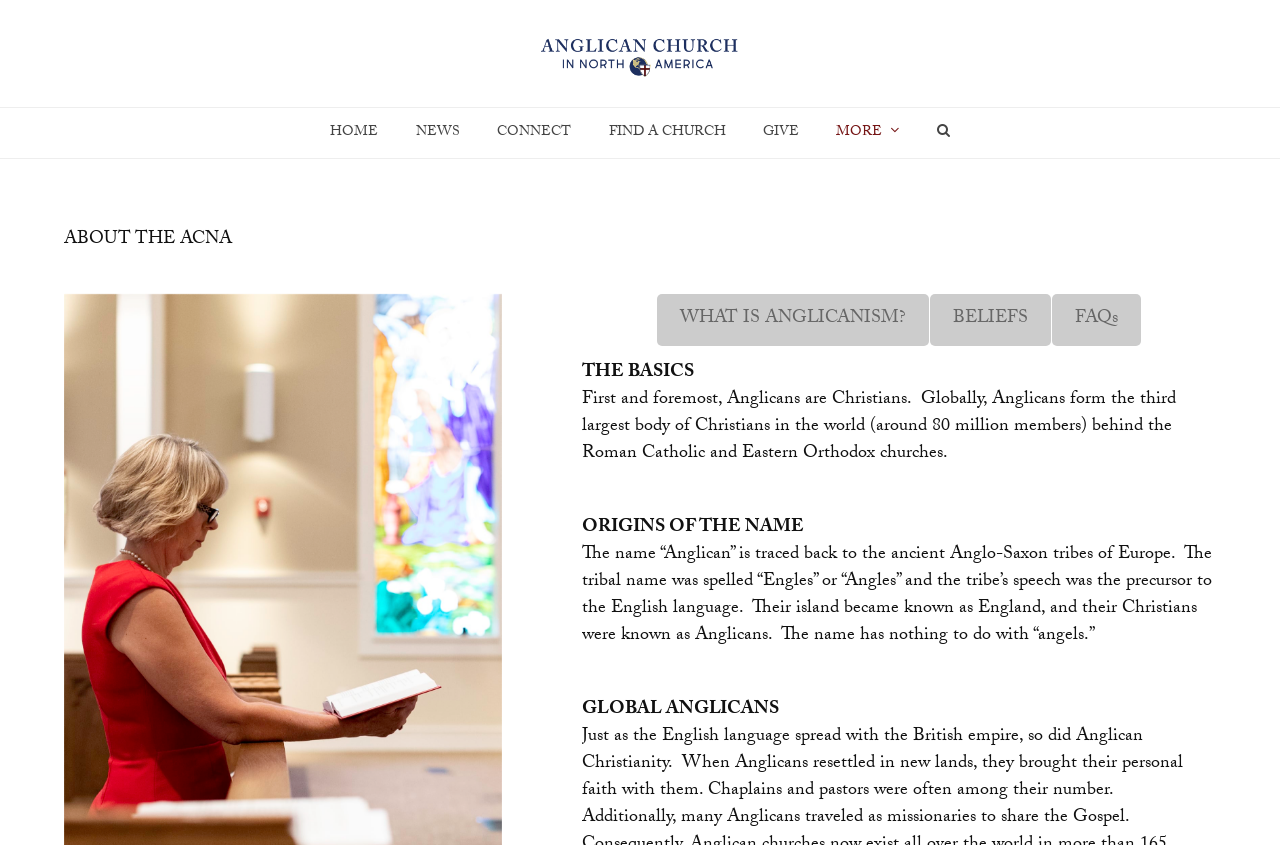Specify the bounding box coordinates of the region I need to click to perform the following instruction: "Click on the HOME link". The coordinates must be four float numbers in the range of 0 to 1, i.e., [left, top, right, bottom].

[0.245, 0.128, 0.308, 0.187]